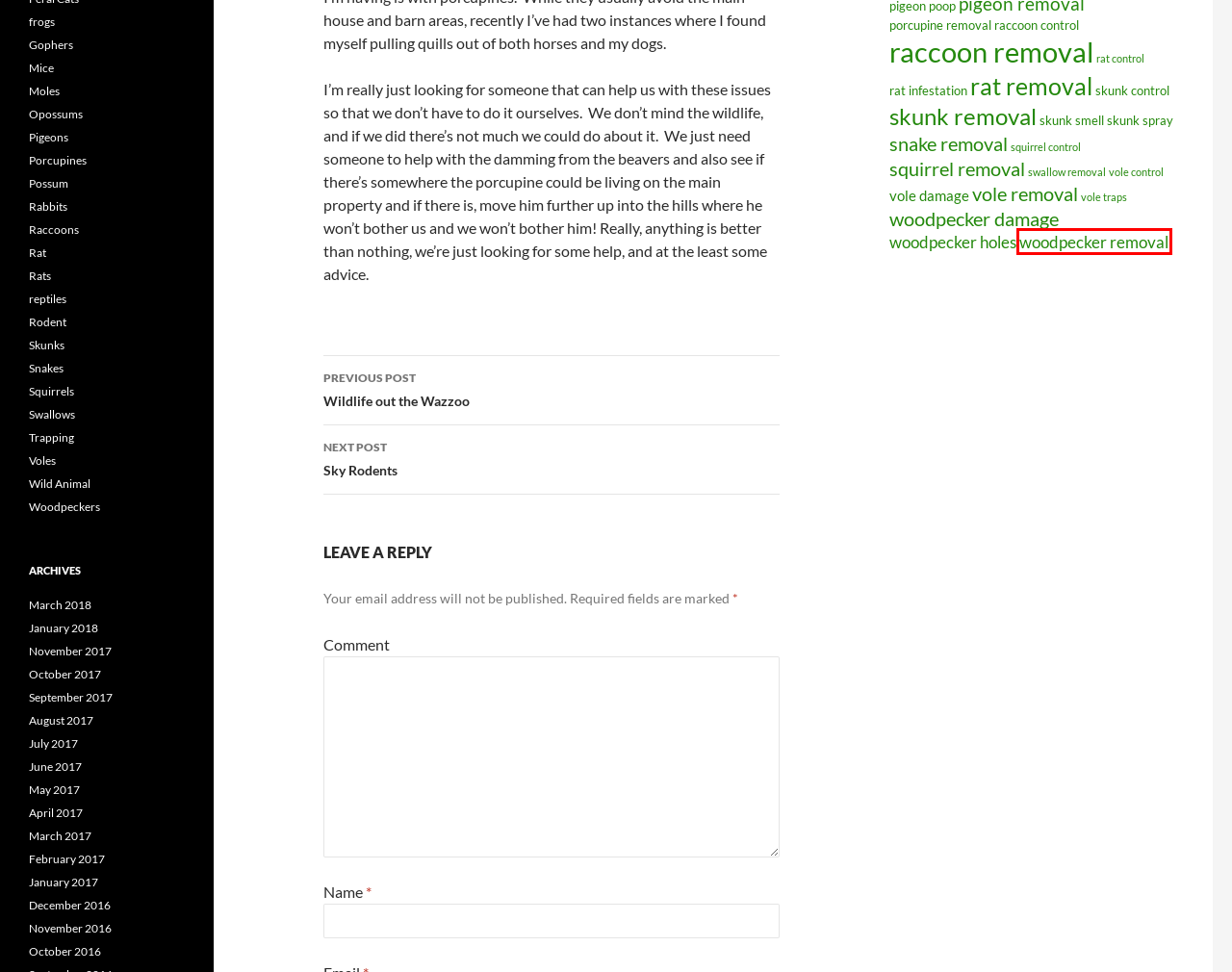A screenshot of a webpage is given, featuring a red bounding box around a UI element. Please choose the webpage description that best aligns with the new webpage after clicking the element in the bounding box. These are the descriptions:
A. Rodent Archives - Trapper Tails
B. October 2017 - Trapper Tails
C. Skunks Archives - Trapper Tails
D. vole control Archives - Trapper Tails
E. snake removal Archives - Trapper Tails
F. November 2017 - Trapper Tails
G. woodpecker removal Archives - Trapper Tails
H. Voles Archives - Trapper Tails

G